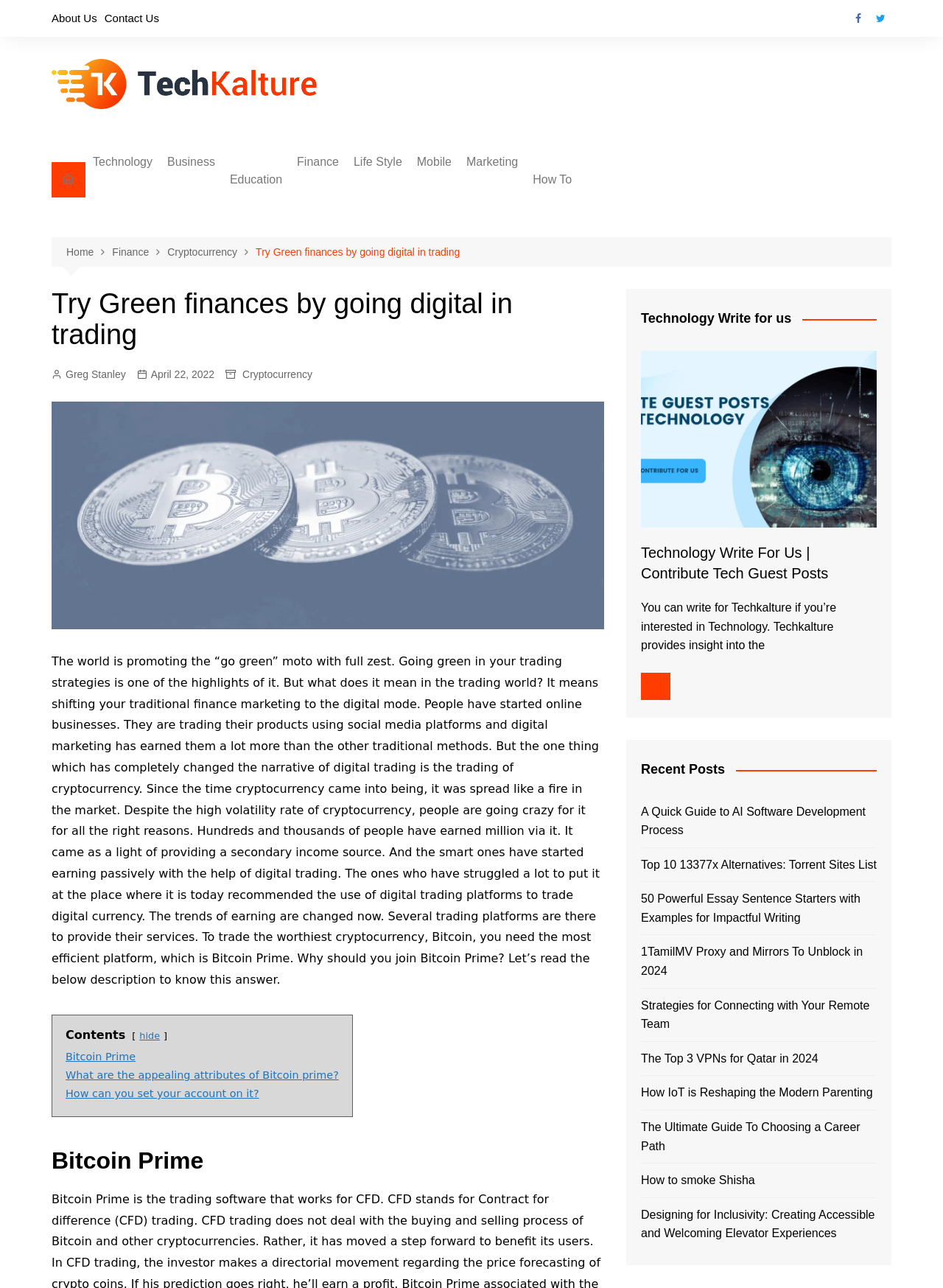Extract the bounding box for the UI element that matches this description: "parent_node: Life Style".

[0.367, 0.14, 0.434, 0.167]